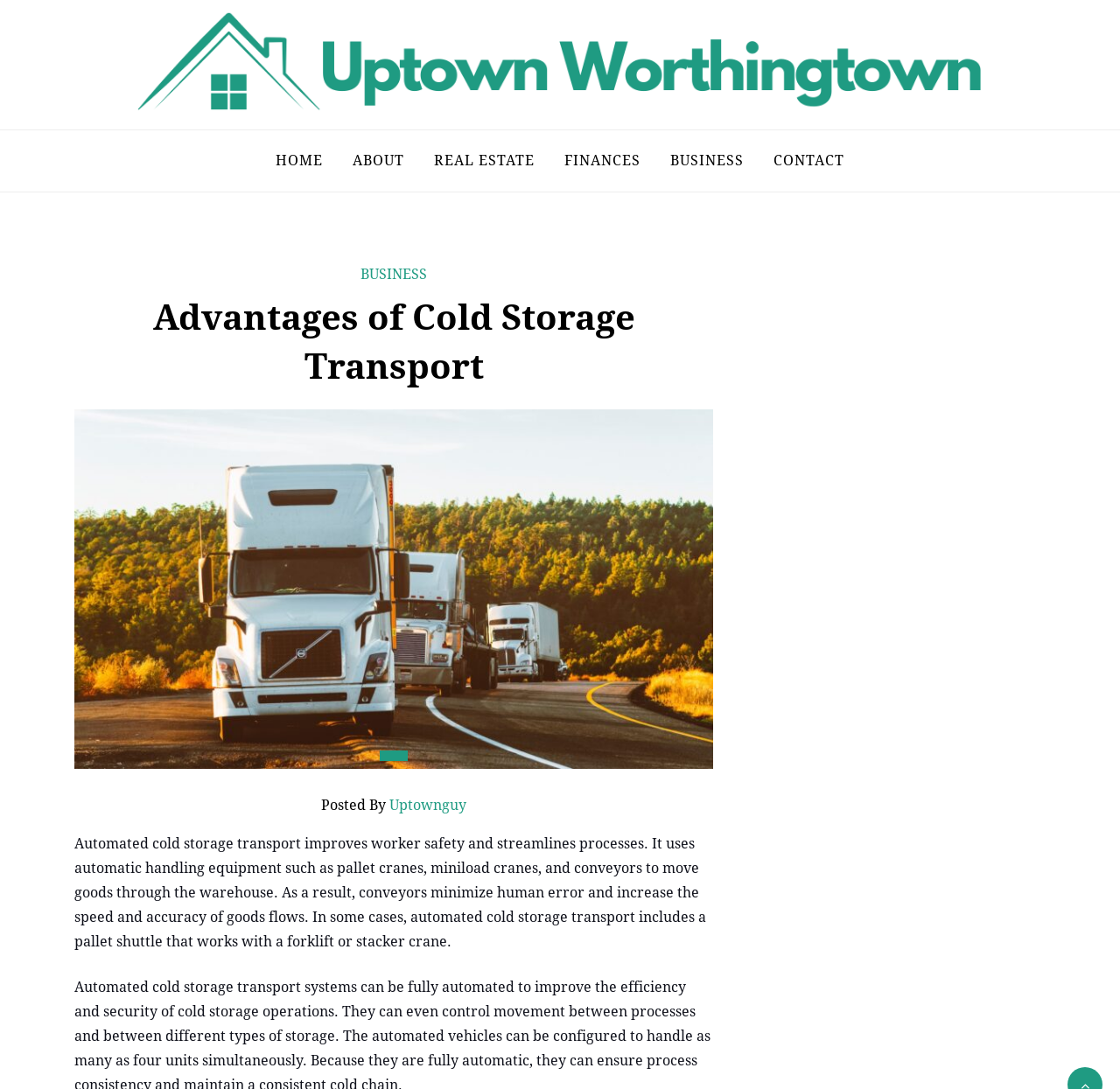Consider the image and give a detailed and elaborate answer to the question: 
What is the main topic of this webpage?

I determined the main topic by looking at the heading 'Advantages of Cold Storage Transport' and the text below it, which describes the benefits of automated cold storage transport.